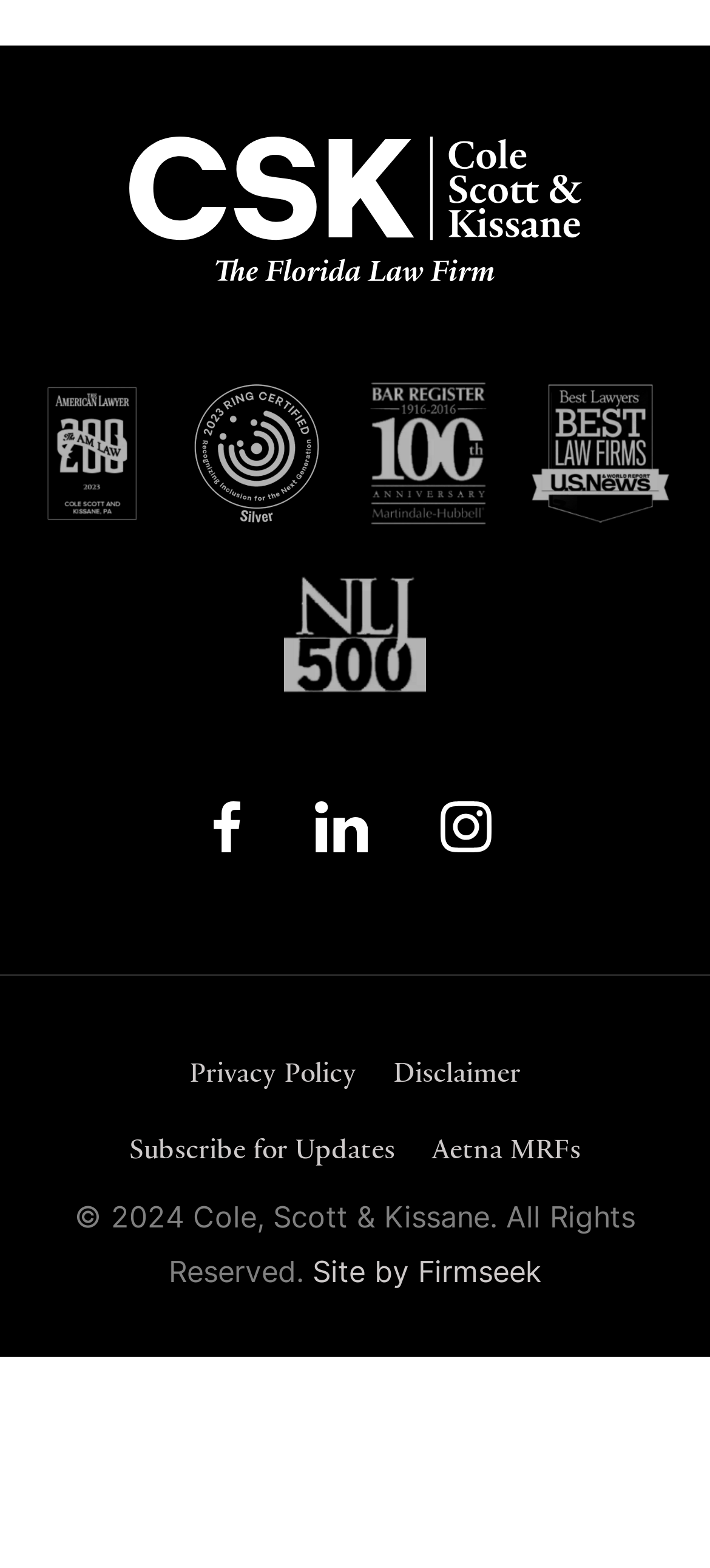Specify the bounding box coordinates of the element's area that should be clicked to execute the given instruction: "Subscribe for Updates". The coordinates should be four float numbers between 0 and 1, i.e., [left, top, right, bottom].

[0.182, 0.722, 0.557, 0.744]